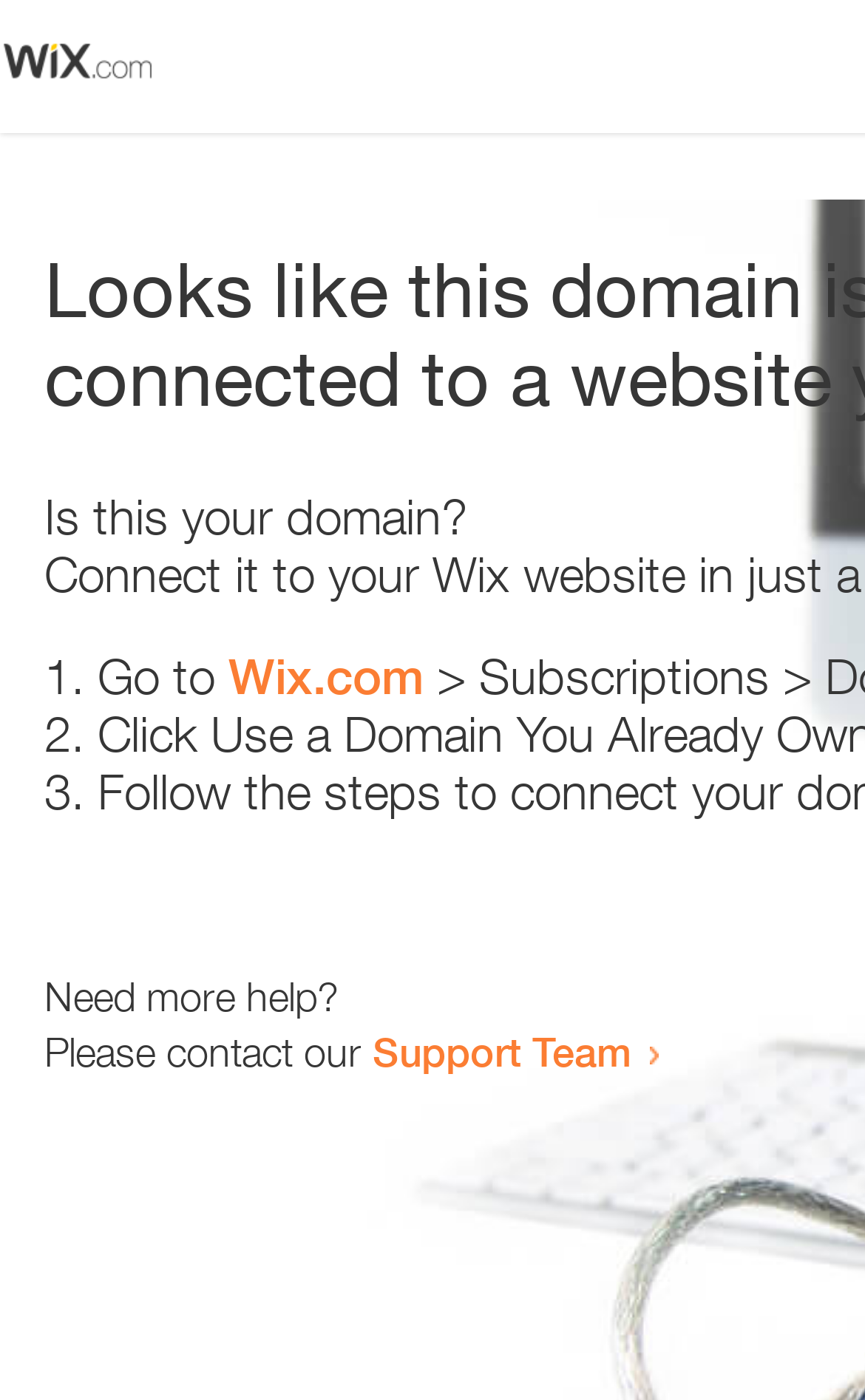Give a detailed overview of the webpage's appearance and contents.

The webpage appears to be an error page, with a small image at the top left corner. Below the image, there is a heading that reads "Is this your domain?" centered on the page. 

Under the heading, there is a numbered list with three items. The first item starts with "1." and contains the text "Go to" followed by a link to "Wix.com". The second item starts with "2." and the third item starts with "3.", but their contents are not specified. 

At the bottom of the page, there is a section that provides additional help options. It starts with the text "Need more help?" followed by a sentence "Please contact our" and a link to the "Support Team".